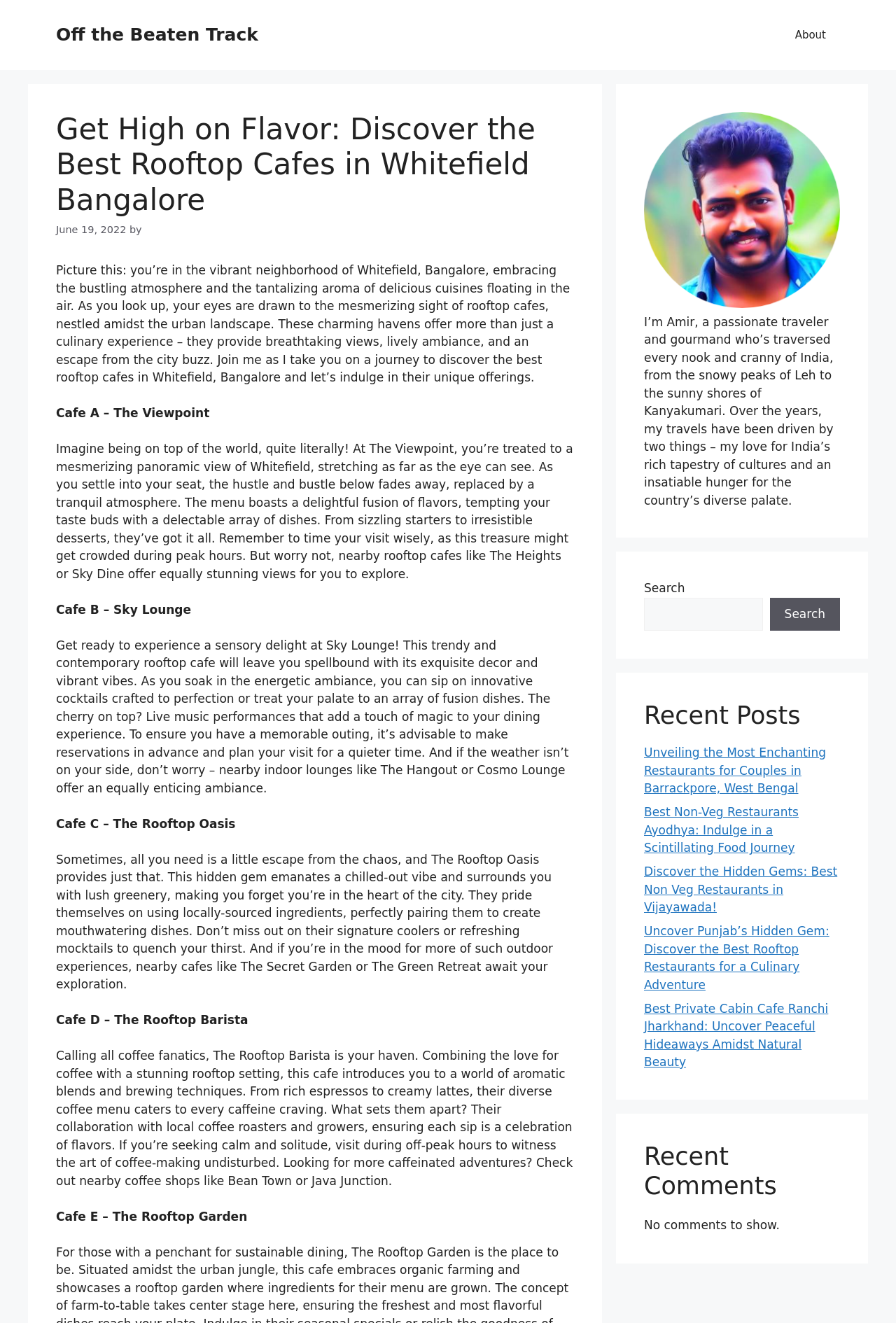Identify the bounding box for the UI element that is described as follows: "Search".

[0.859, 0.452, 0.938, 0.477]